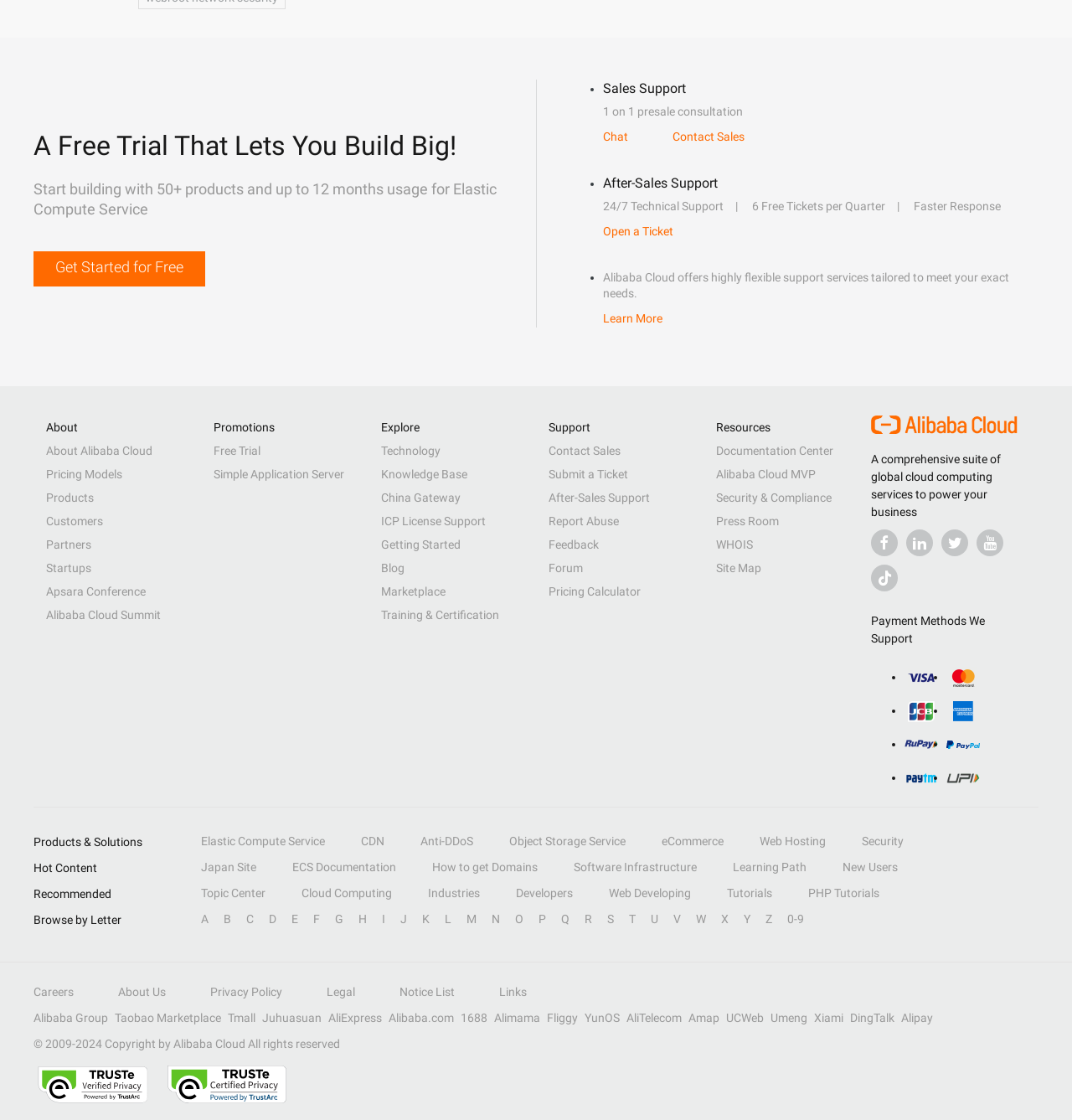Locate the bounding box coordinates of the element I should click to achieve the following instruction: "Check out the 'Latest Essay Papers'".

None